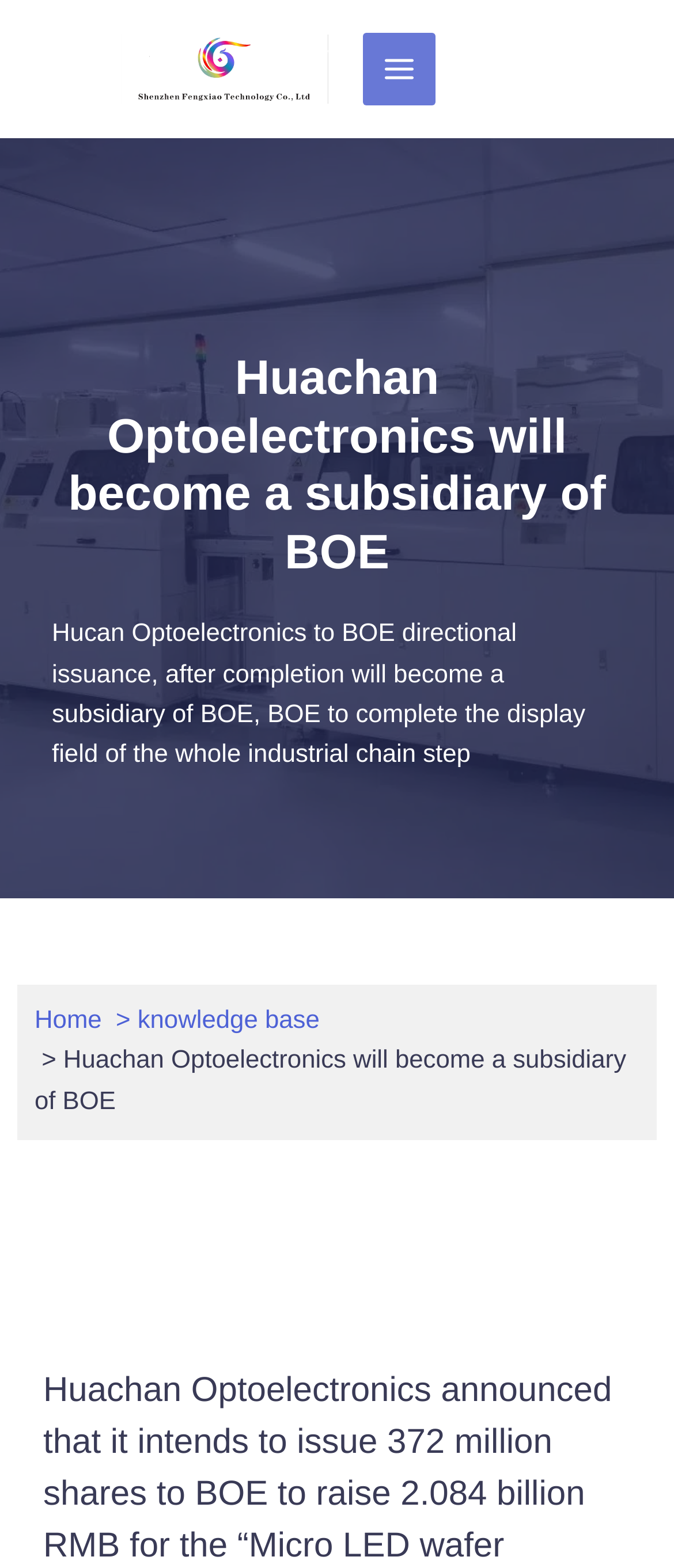Please find and generate the text of the main header of the webpage.

Huachan Optoelectronics will become a subsidiary of BOE